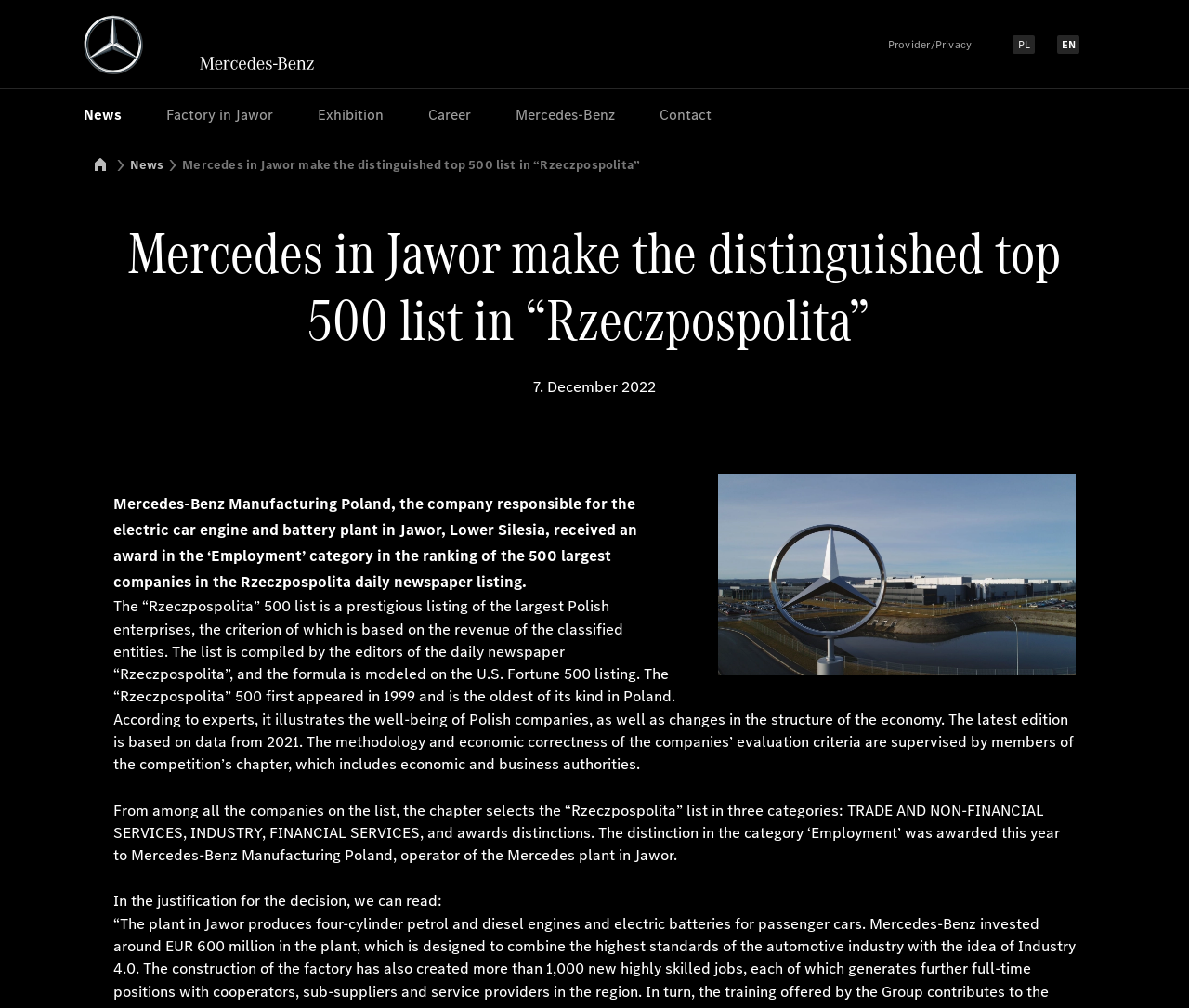What is the name of the company mentioned in the article?
Please give a detailed answer to the question using the information shown in the image.

I found the answer by reading the article content, specifically the first sentence of the article, which mentions 'Mercedes-Benz Manufacturing Poland, the company responsible for the electric car engine and battery plant in Jawor, Lower Silesia...'.